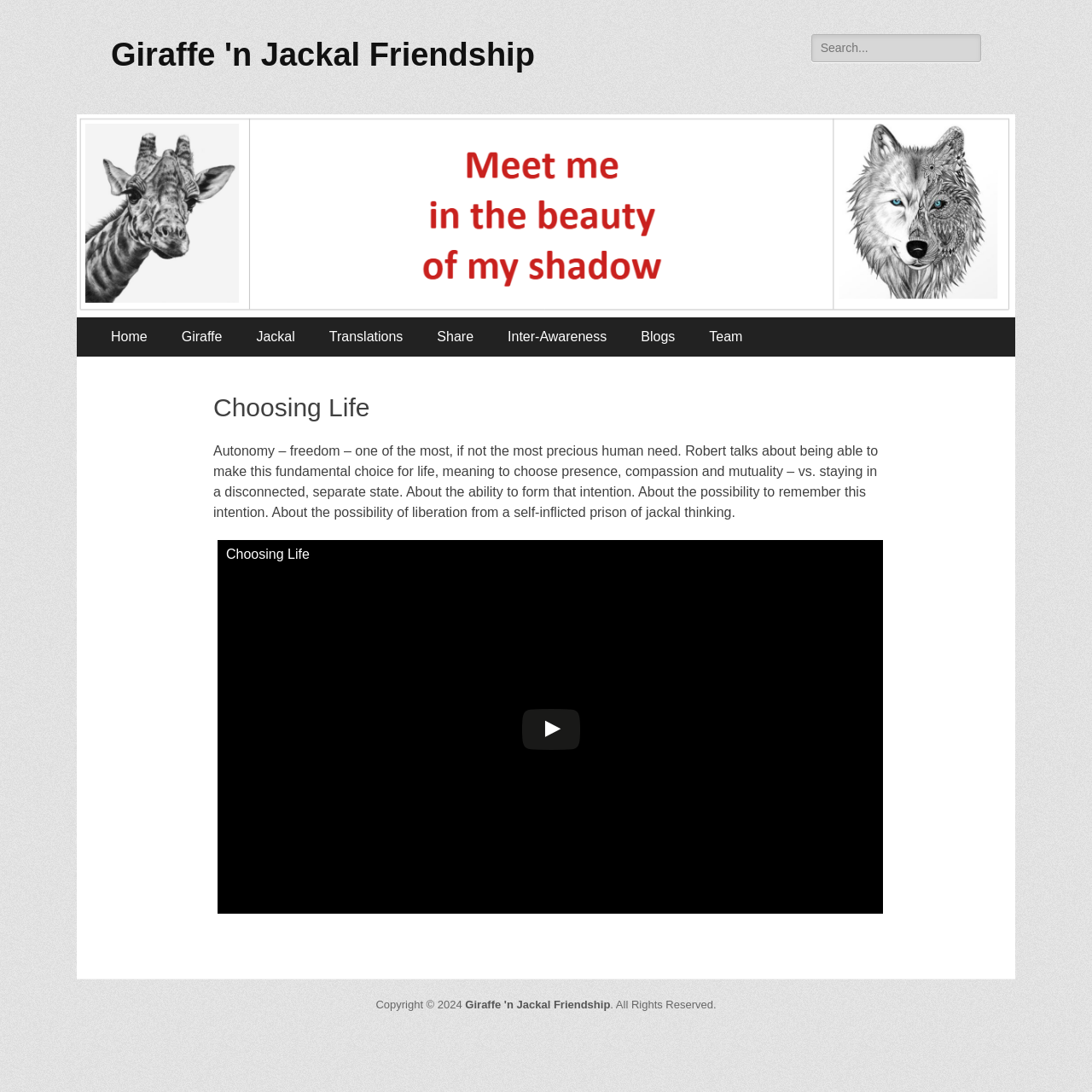Describe every aspect of the webpage in a detailed manner.

This webpage is about the concept of "Choosing Life" and the friendship between a giraffe and a jackal. At the top, there is a link to "Giraffe 'n Jackal Friendship" and a complementary section that contains a search box with the label "Search for:". 

Below the search box, there is a horizontal menu with links to various pages, including "Home", "Giraffe", "Jackal", "Translations", "Share", "Inter-Awareness", "Blogs", and "Team". 

The main content of the page is an article that discusses the importance of autonomy and freedom in human life. The article is titled "Choosing Life" and is accompanied by a figure with the same title. The text explains how making intentional choices can lead to liberation from self-imposed limitations.

At the bottom of the page, there is a footer section that displays copyright information, including the year 2024, and a link to "Giraffe 'n Jackal Friendship" again.